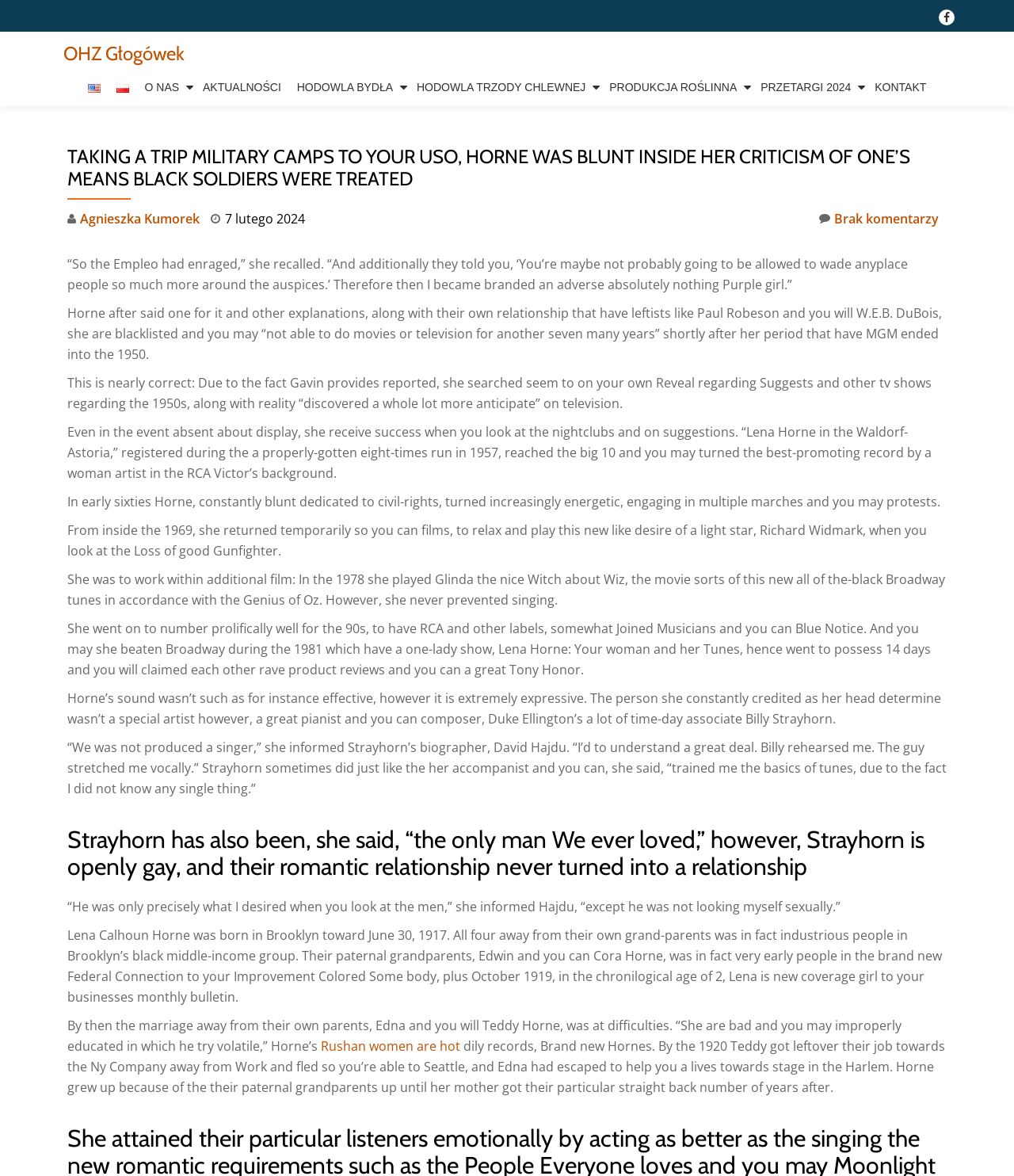What is the name of the pianist and composer who influenced Lena Horne? Using the information from the screenshot, answer with a single word or phrase.

Billy Strayhorn